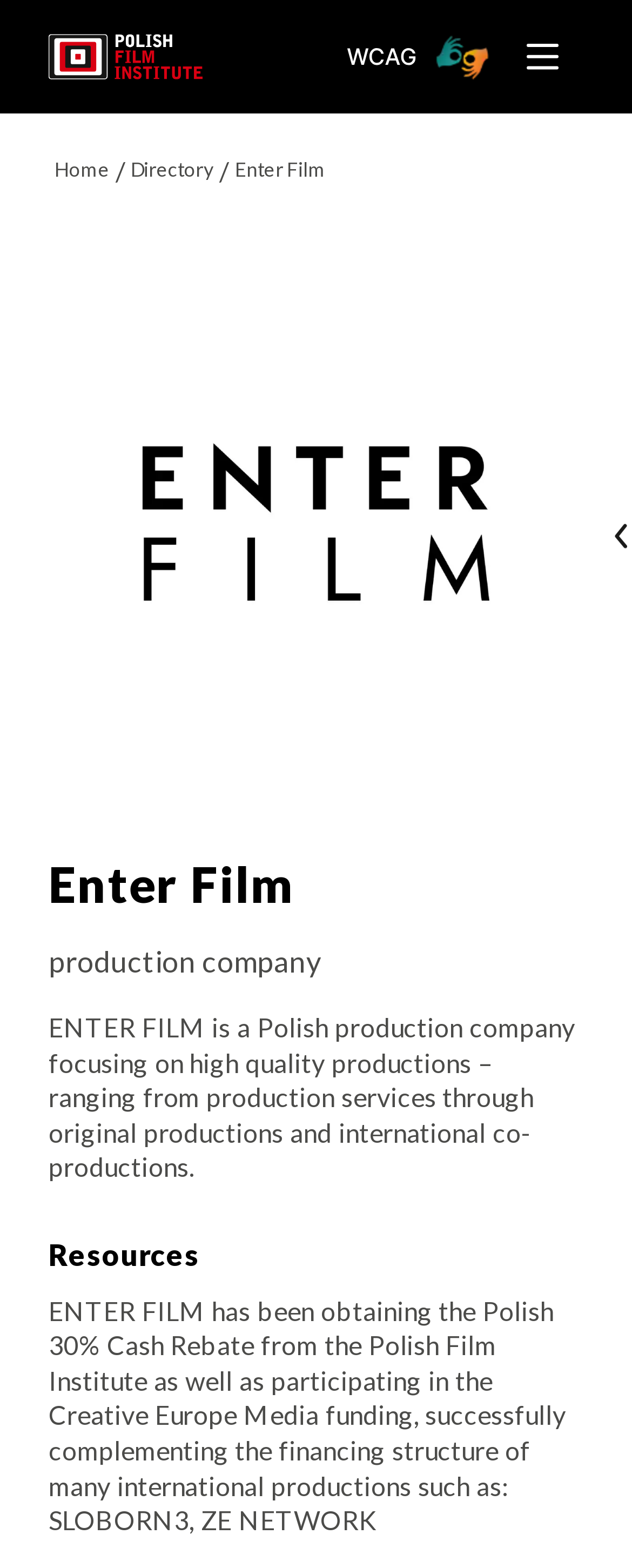What is the purpose of cookies on this website?
Respond with a short answer, either a single word or a phrase, based on the image.

To ensure proper and personalized functioning